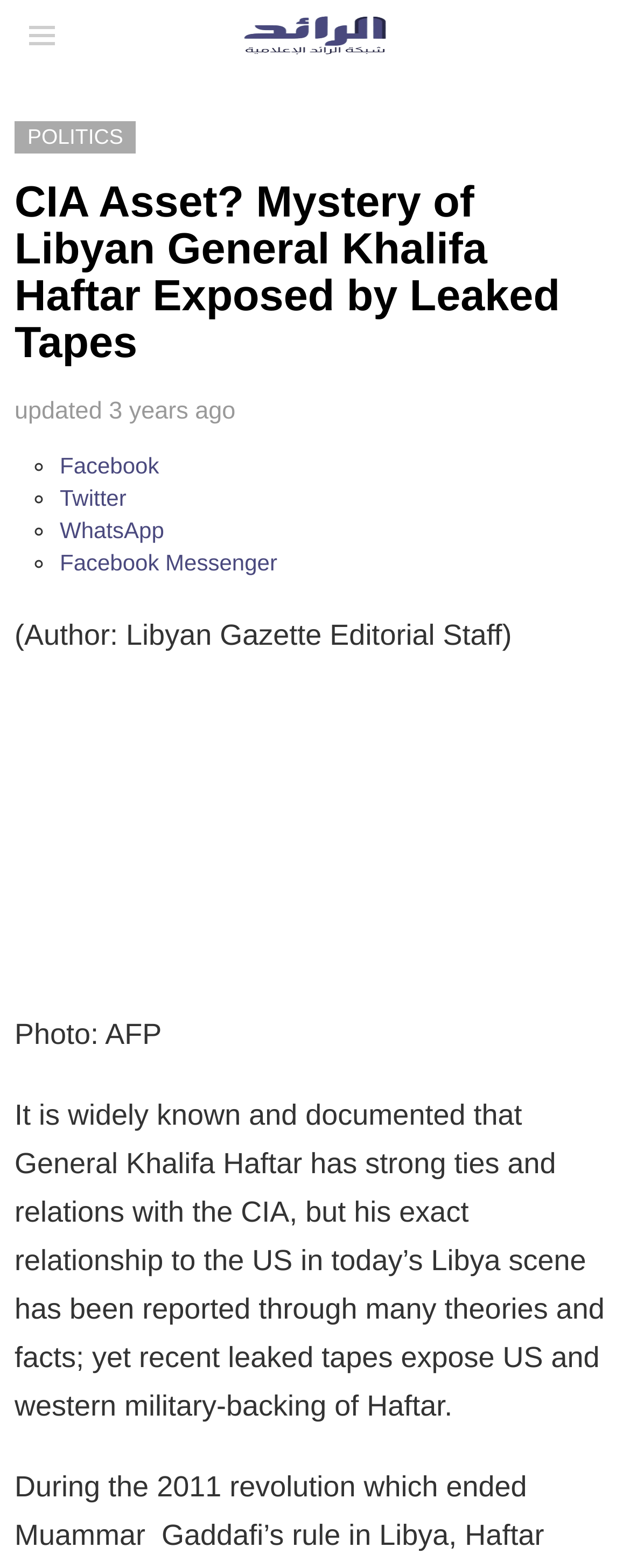Determine and generate the text content of the webpage's headline.

CIA Asset? Mystery of Libyan General Khalifa Haftar Exposed by Leaked Tapes